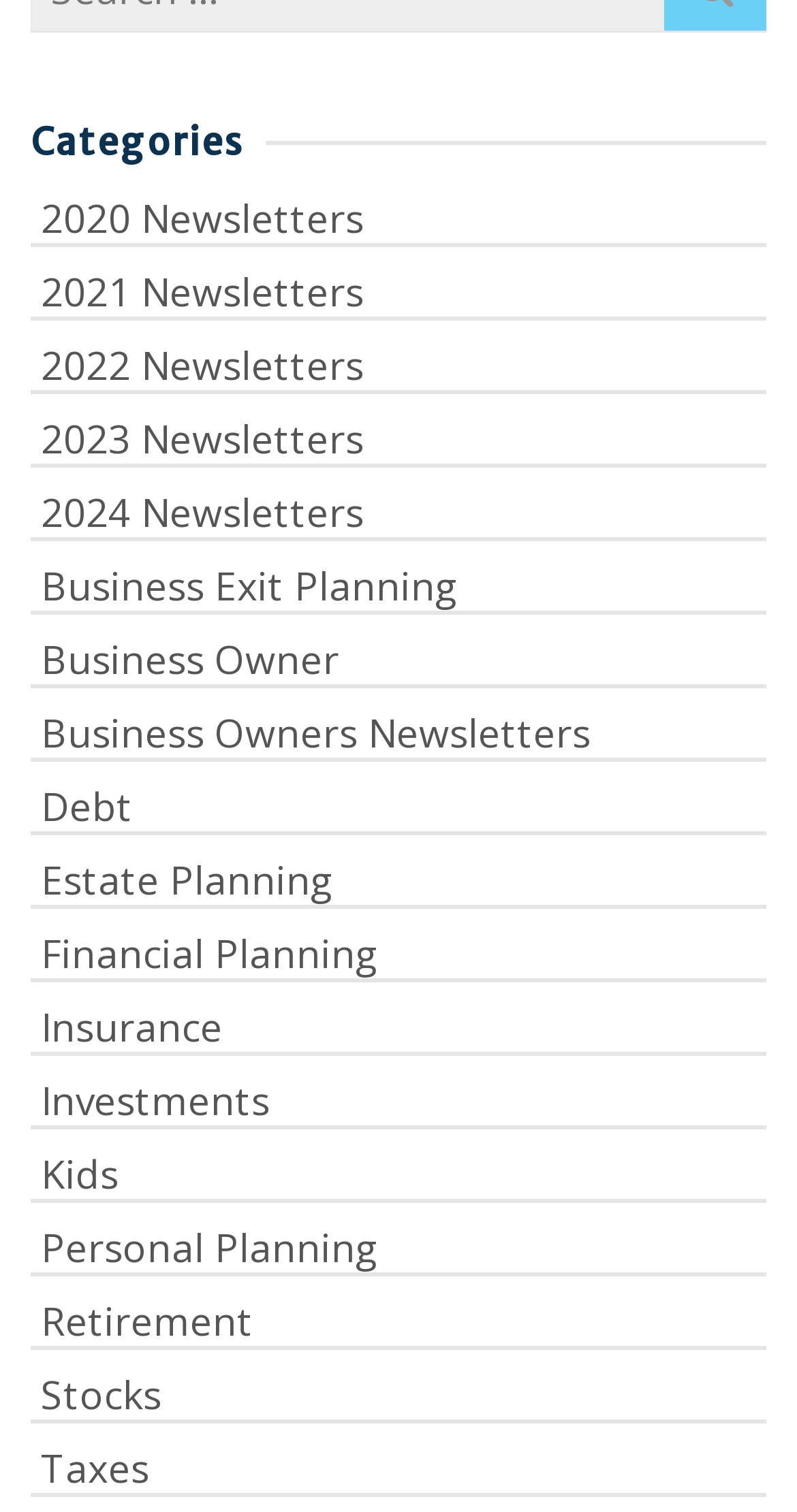Mark the bounding box of the element that matches the following description: "Insurance".

[0.038, 0.656, 0.962, 0.698]